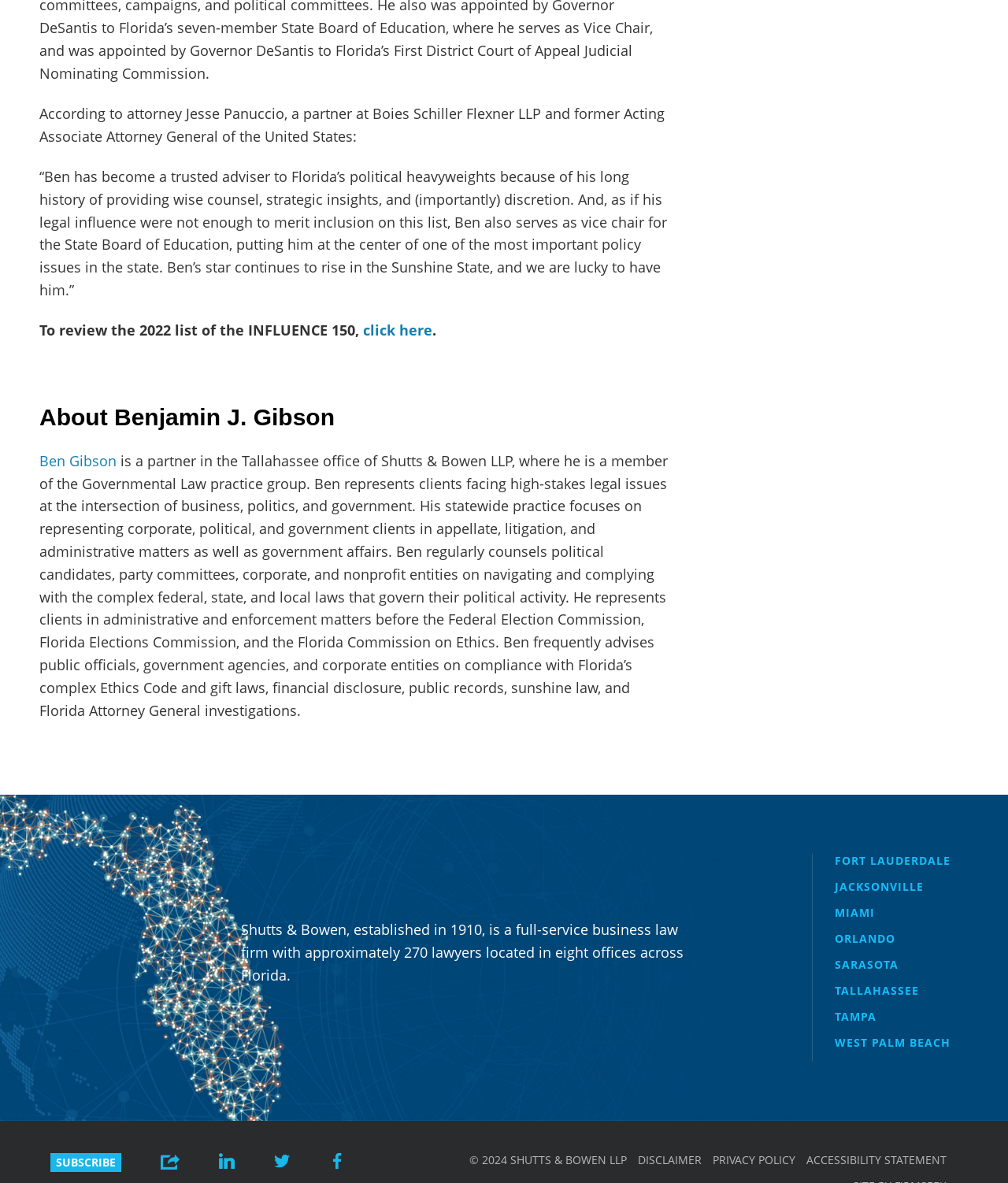Locate the bounding box coordinates of the clickable area needed to fulfill the instruction: "go to FORT LAUDERDALE office".

[0.828, 0.721, 0.943, 0.734]